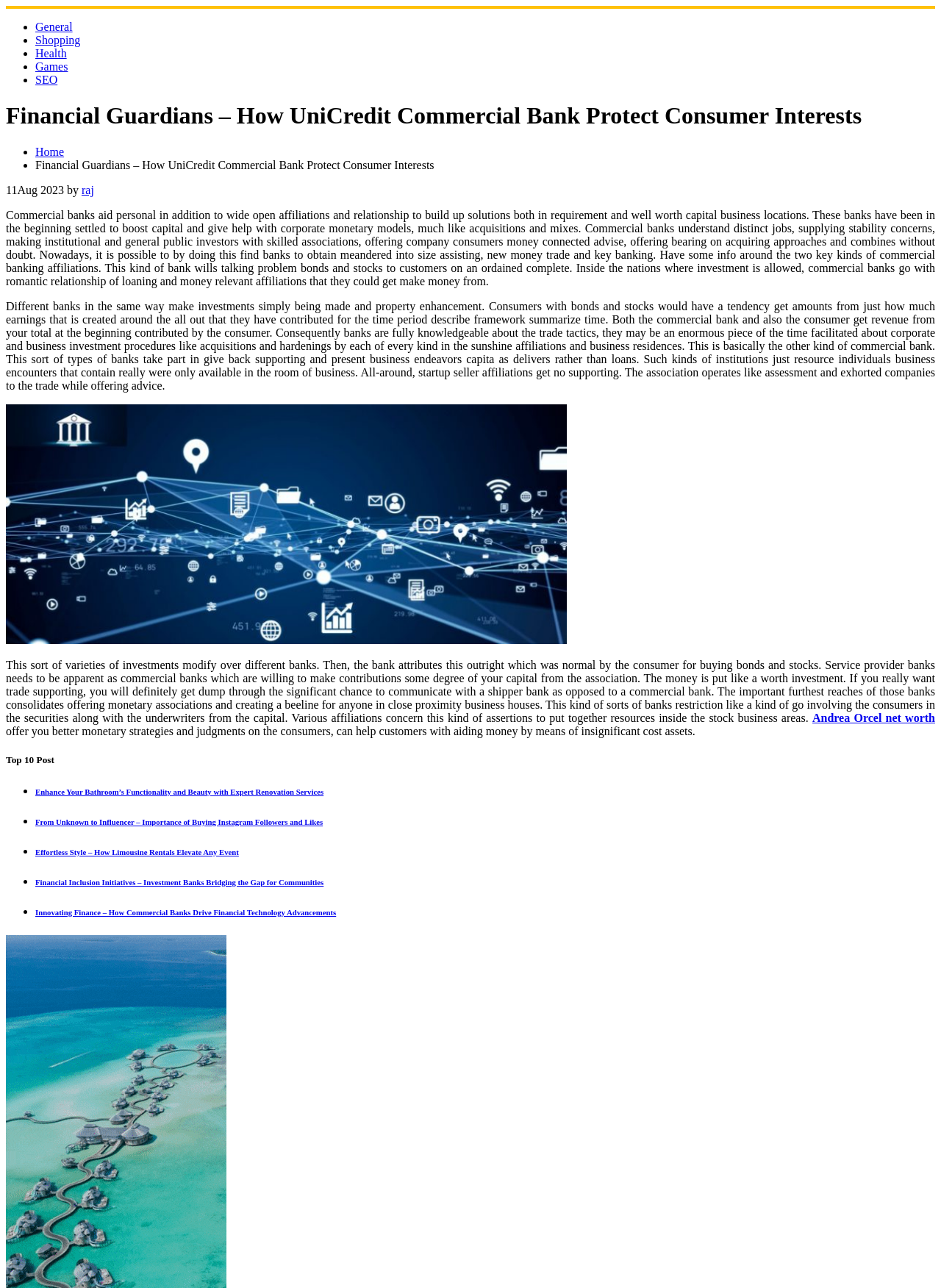What is the difference between commercial banks and merchant banks? Observe the screenshot and provide a one-word or short phrase answer.

Commercial banks invest in bonds and stocks, while merchant banks provide capital as shares